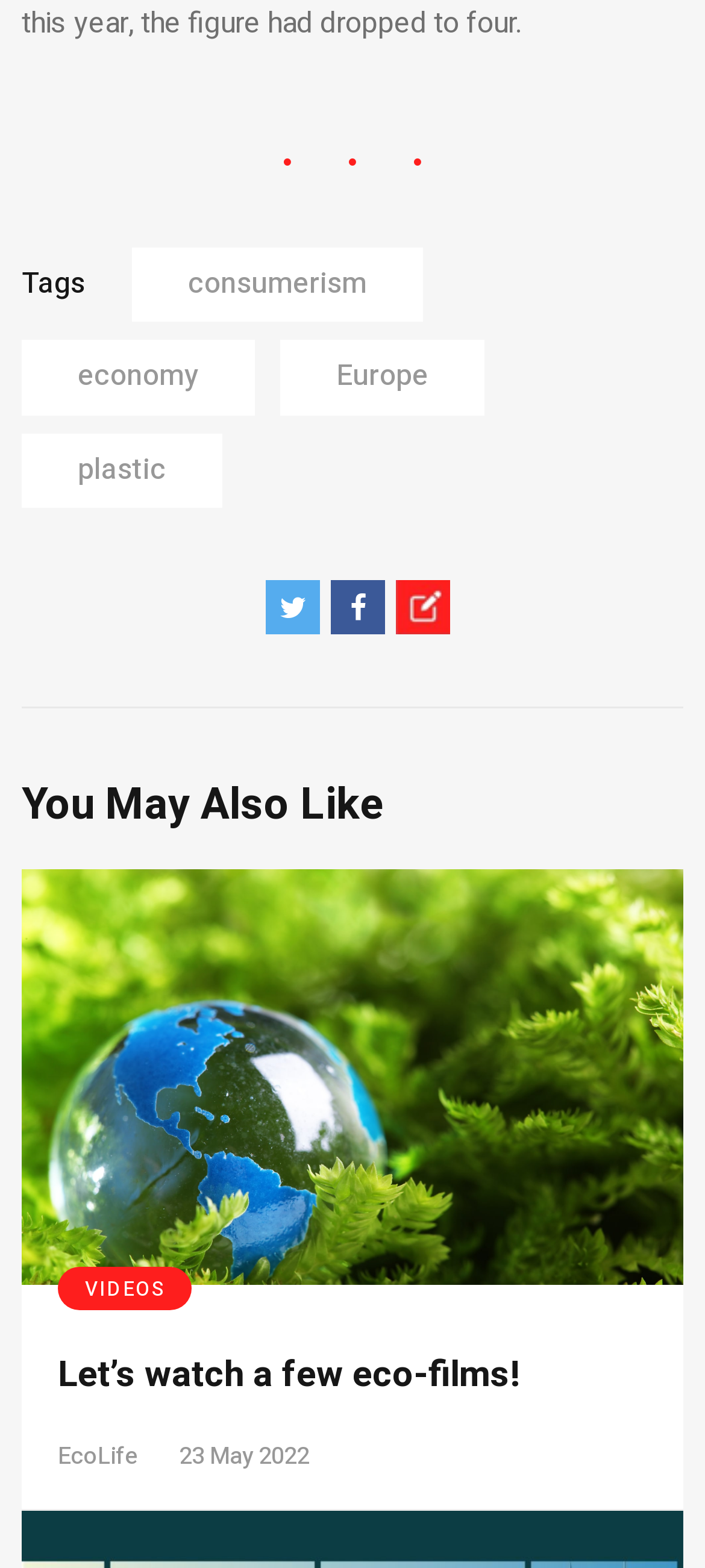By analyzing the image, answer the following question with a detailed response: What is the category of the recommended article?

The category of the recommended article is 'VIDEOS' which is a link element located below the title of the recommended article with a bounding box of [0.082, 0.807, 0.272, 0.836].